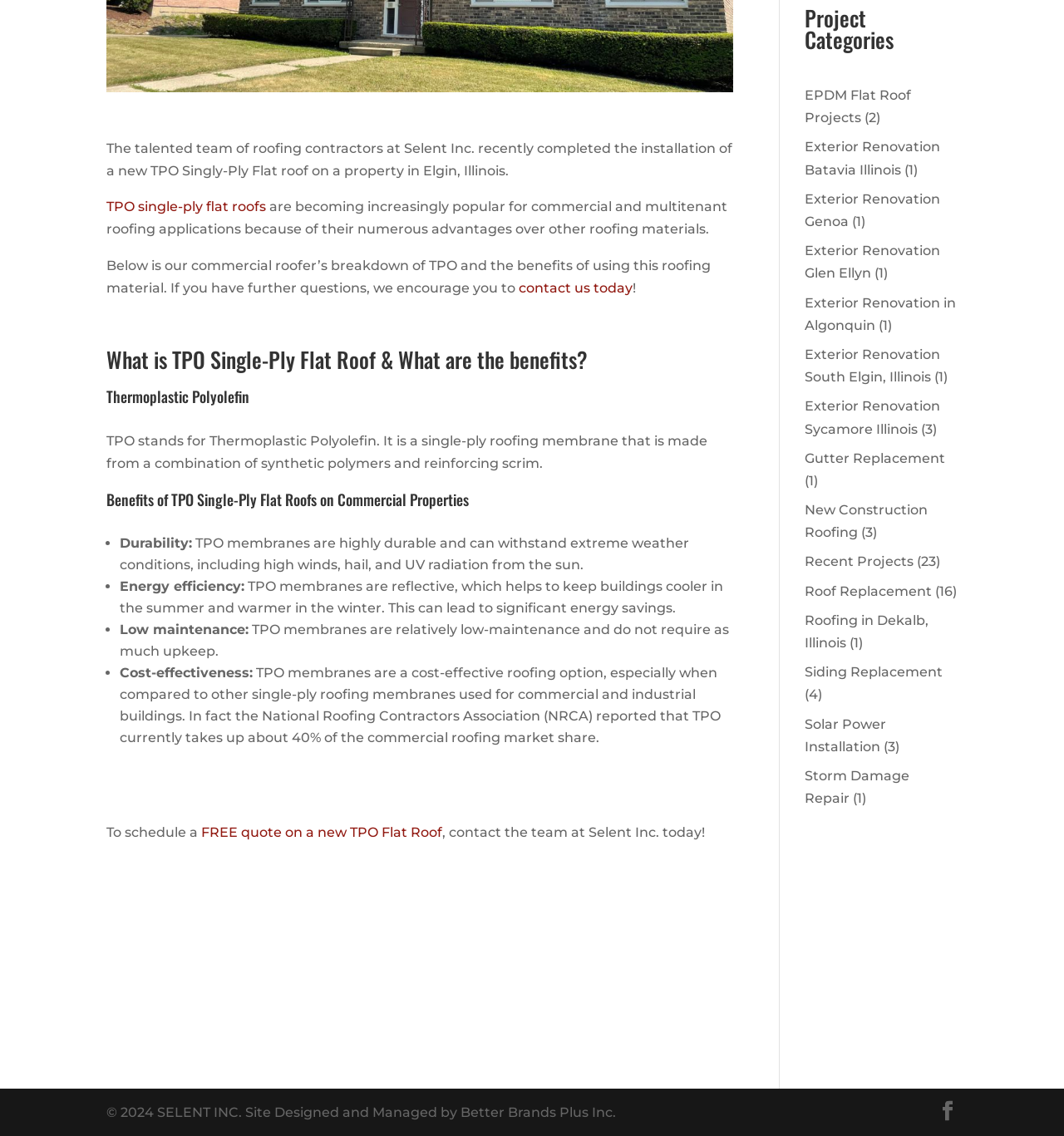Identify the coordinates of the bounding box for the element described below: "New Construction Roofing". Return the coordinates as four float numbers between 0 and 1: [left, top, right, bottom].

[0.756, 0.442, 0.872, 0.476]